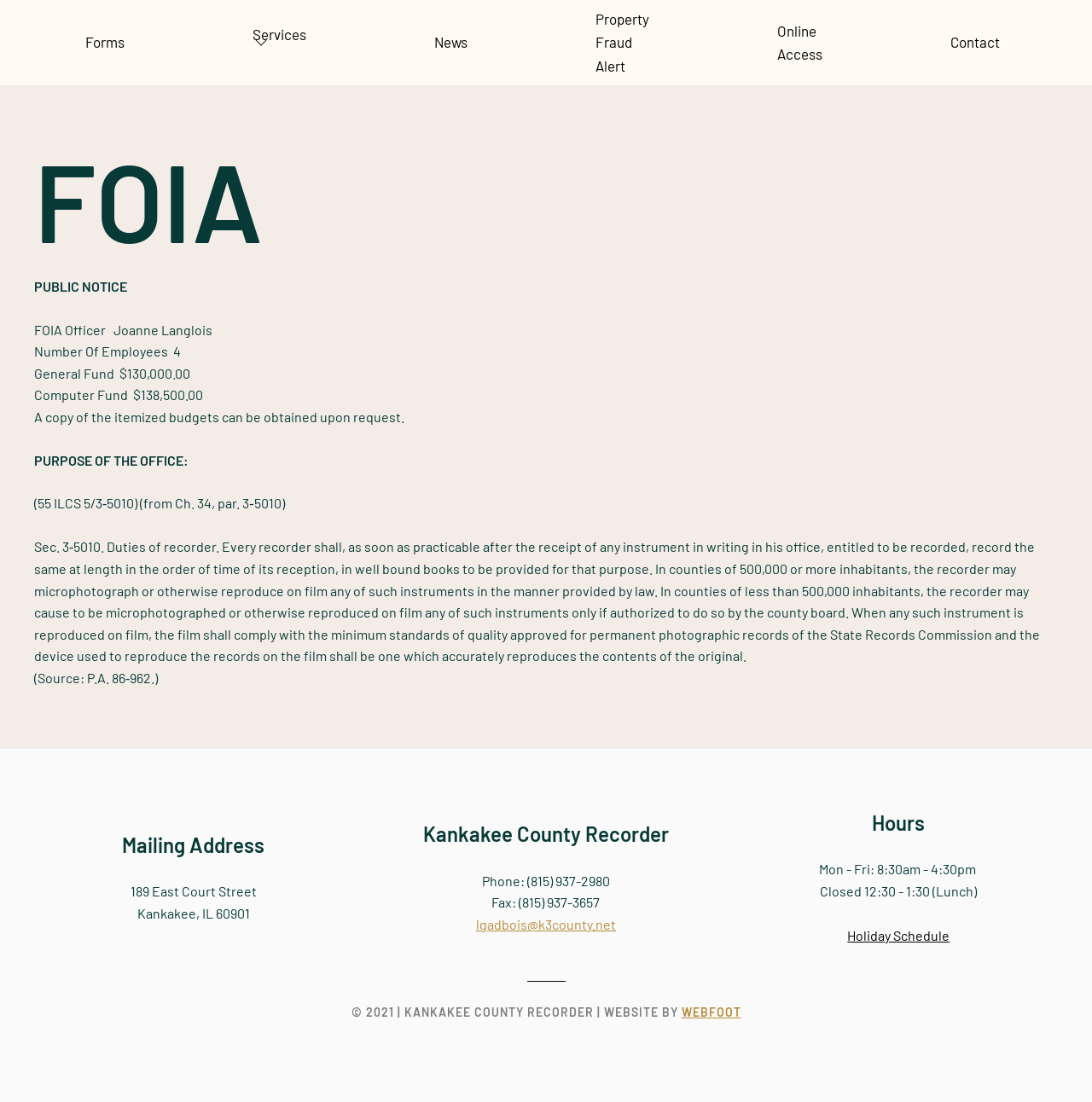Can you find the bounding box coordinates for the element to click on to achieve the instruction: "Click on the 'Contact' link"?

[0.823, 0.0, 0.962, 0.077]